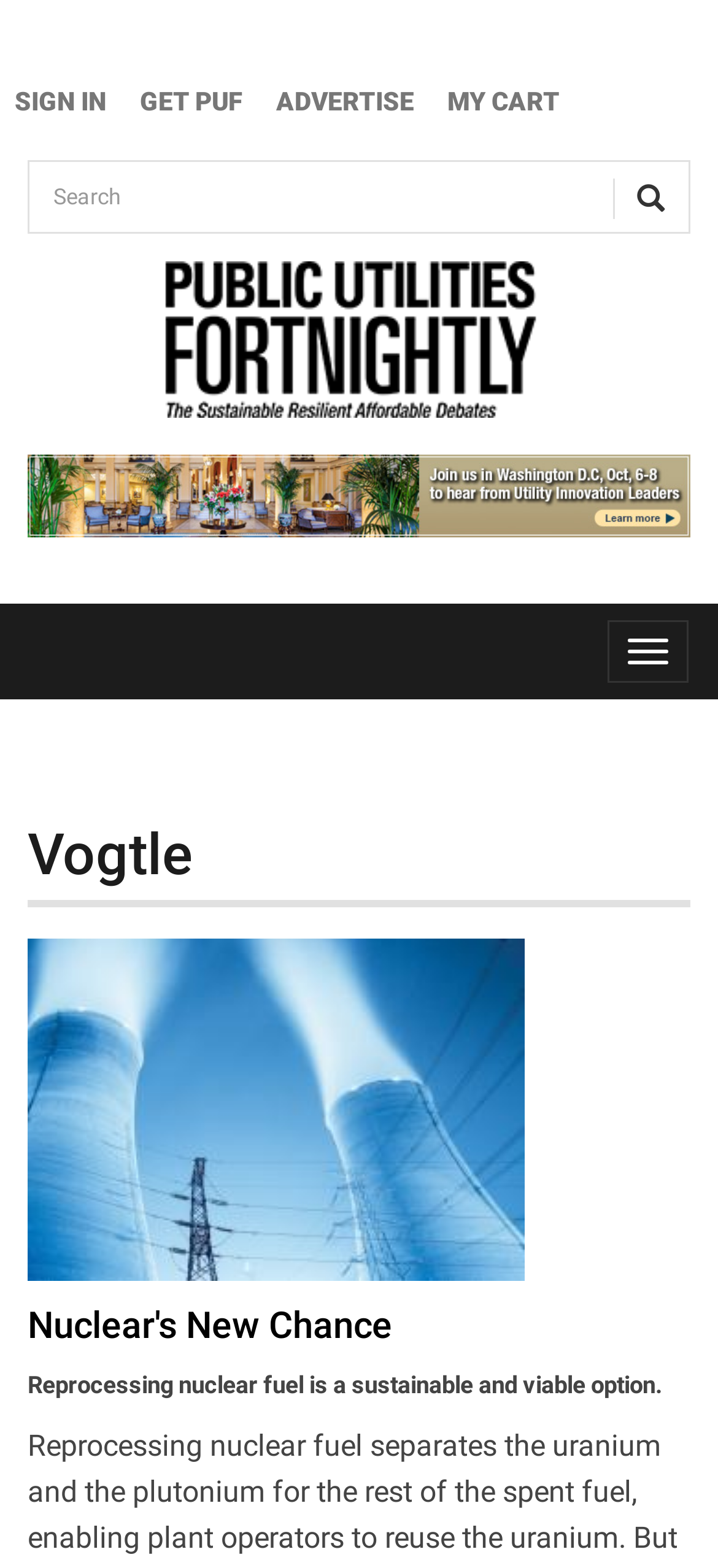Could you highlight the region that needs to be clicked to execute the instruction: "Learn about Facts about Fumigation"?

None